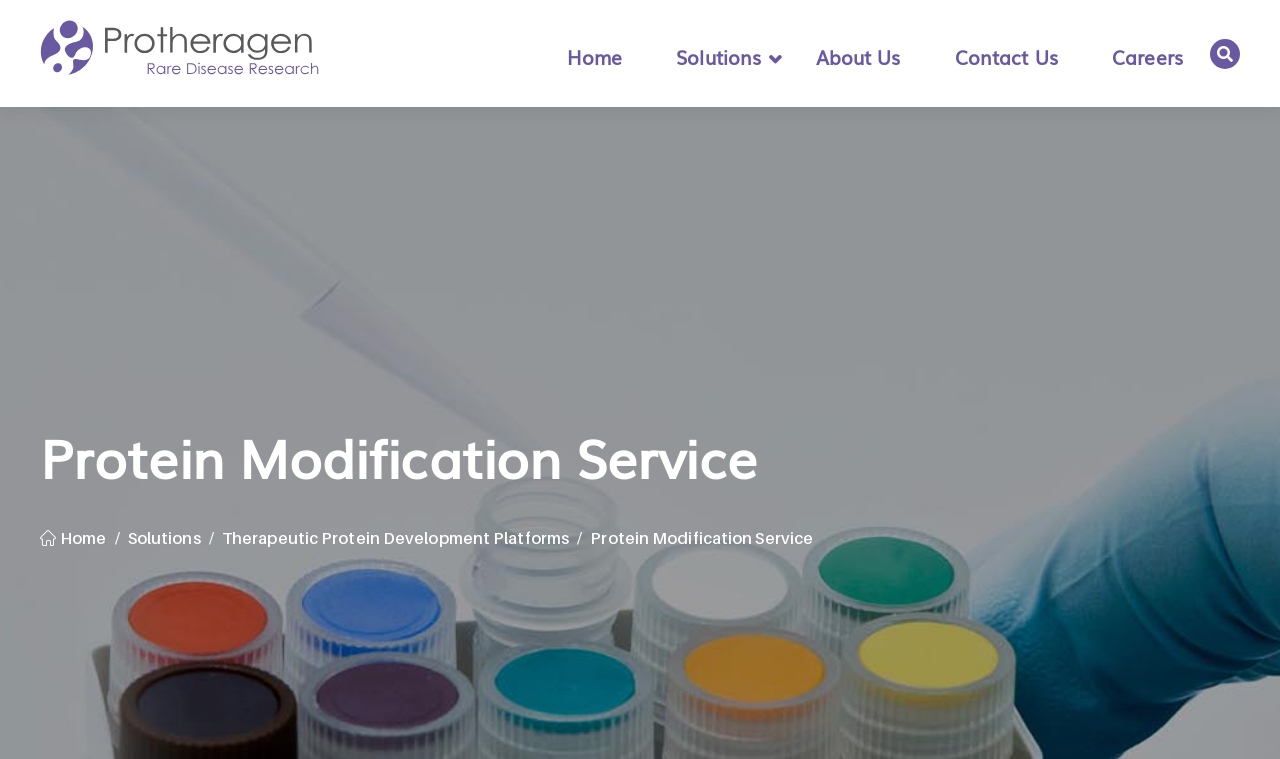Provide a comprehensive description of the webpage.

The webpage is about a company that provides protein modification services for rare disease therapy research and development. At the top left corner, there is a logo image with a link to the homepage. Below the logo, there is a horizontal navigation menu with five links: "Home", "Solutions", "About Us", "Contact Us", and "Careers". 

On the top half of the page, there is a prominent header text "Protein Modification Service" that spans about half of the page width. 

On the bottom half of the page, there is another navigation menu with four links: "Home", "Solutions", "Therapeutic Protein Development Platforms", and another "Protein Modification Service" text that seems to be a duplicate of the header text. This menu is positioned at the bottom center of the page.